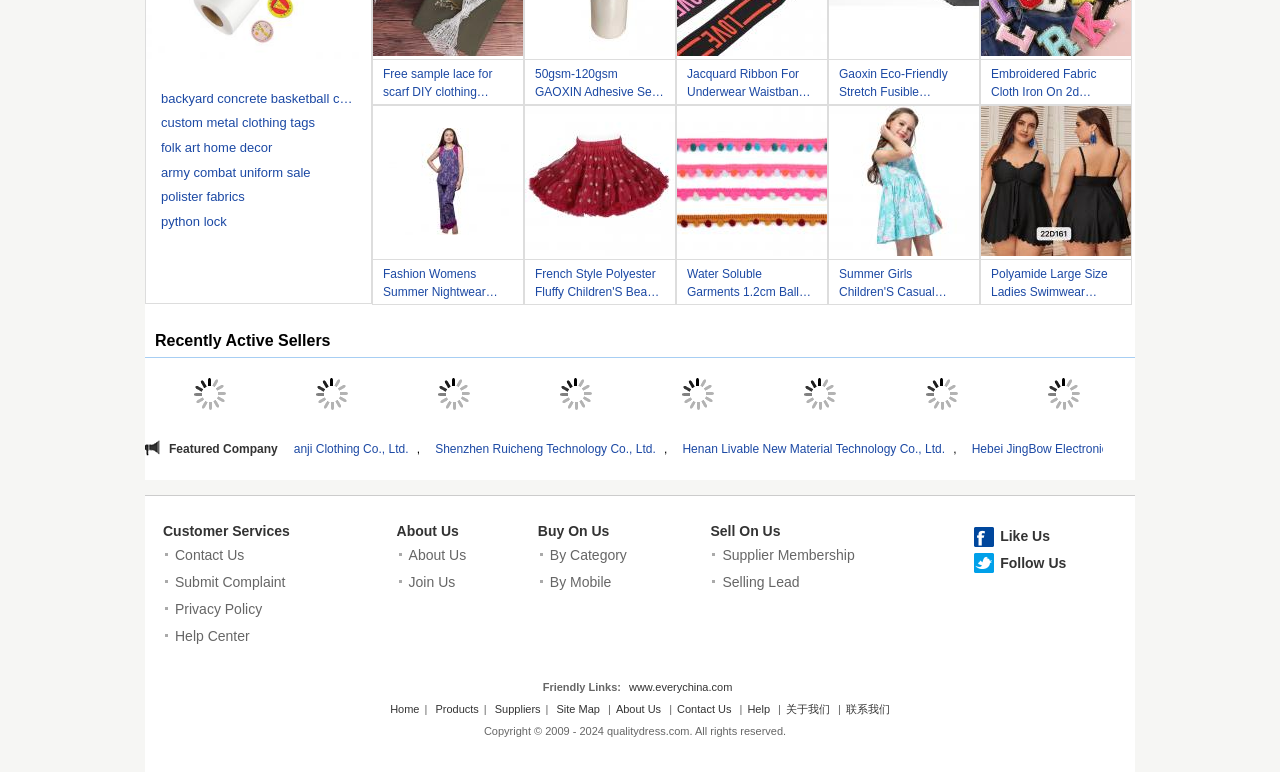Please identify the bounding box coordinates of the element's region that needs to be clicked to fulfill the following instruction: "follow the link 'www.everychina.com'". The bounding box coordinates should consist of four float numbers between 0 and 1, i.e., [left, top, right, bottom].

[0.491, 0.882, 0.572, 0.898]